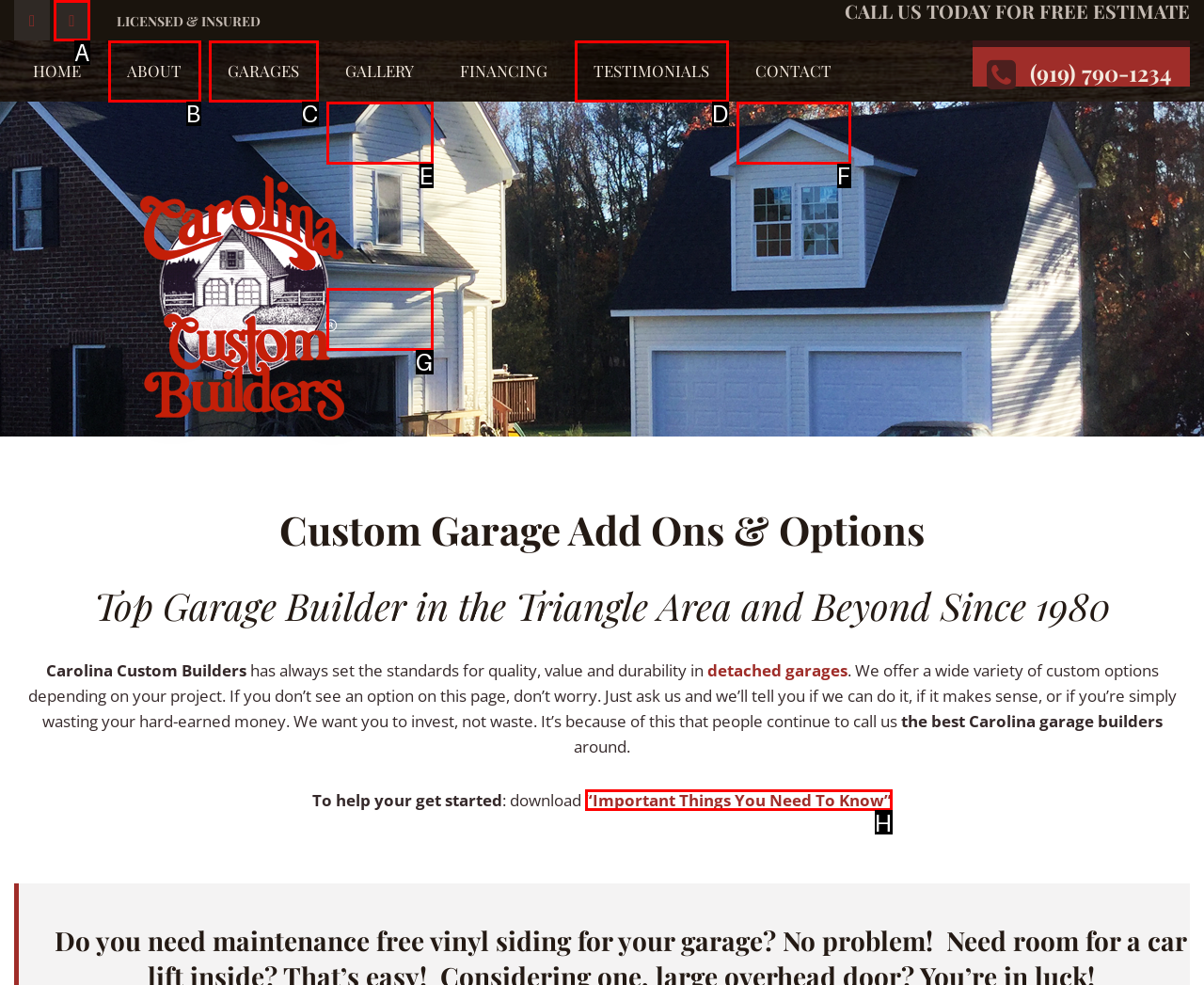Which option should I select to accomplish the task: Download the 'Important Things You Need To Know' guide? Respond with the corresponding letter from the given choices.

H